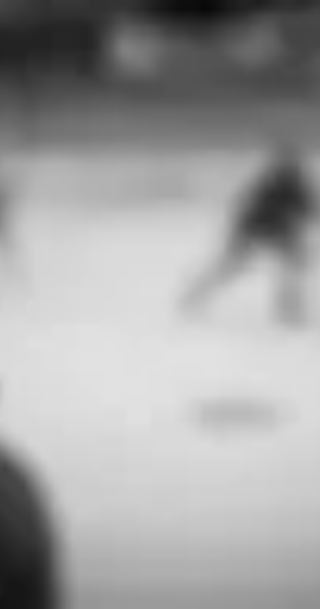Describe the important features and context of the image with as much detail as possible.

This image captures a moment from a hockey practice or game, showcasing a player skating on the ice. The foreground features a blurred figure, possibly a teammate or coach, while in the background, another player is engaged in a drill or gameplay. The setting is indicative of a rink, with the crisp white ice and faint markings typical of a hockey surface. The dynamic movement and focus of the subjects highlight the energy of the sport. This particular image is attributed to Maurice DT, representing the vibrant community and passion surrounding minor hockey in Penticton.